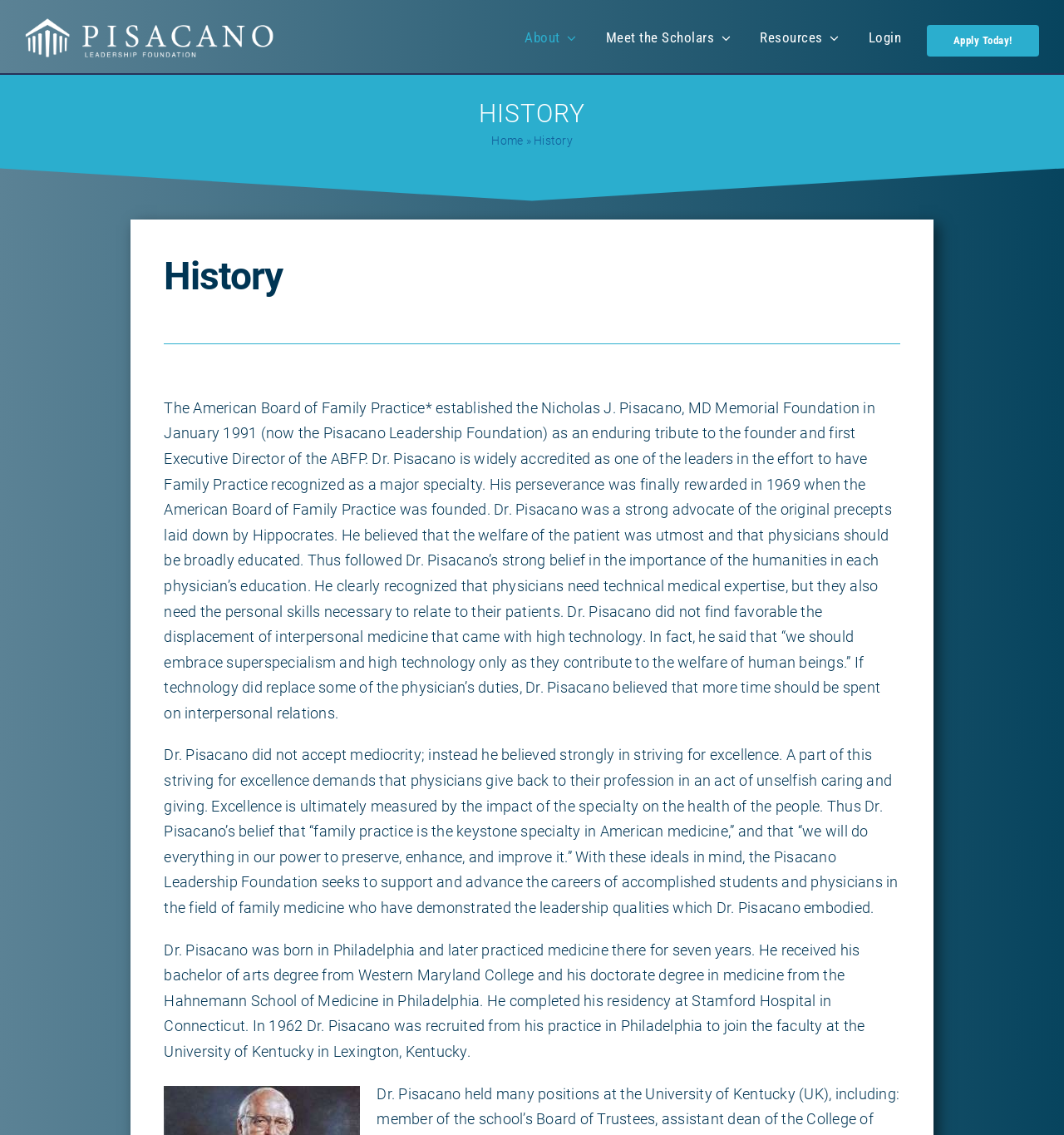Find the bounding box coordinates of the clickable element required to execute the following instruction: "Apply Today!". Provide the coordinates as four float numbers between 0 and 1, i.e., [left, top, right, bottom].

[0.871, 0.022, 0.977, 0.05]